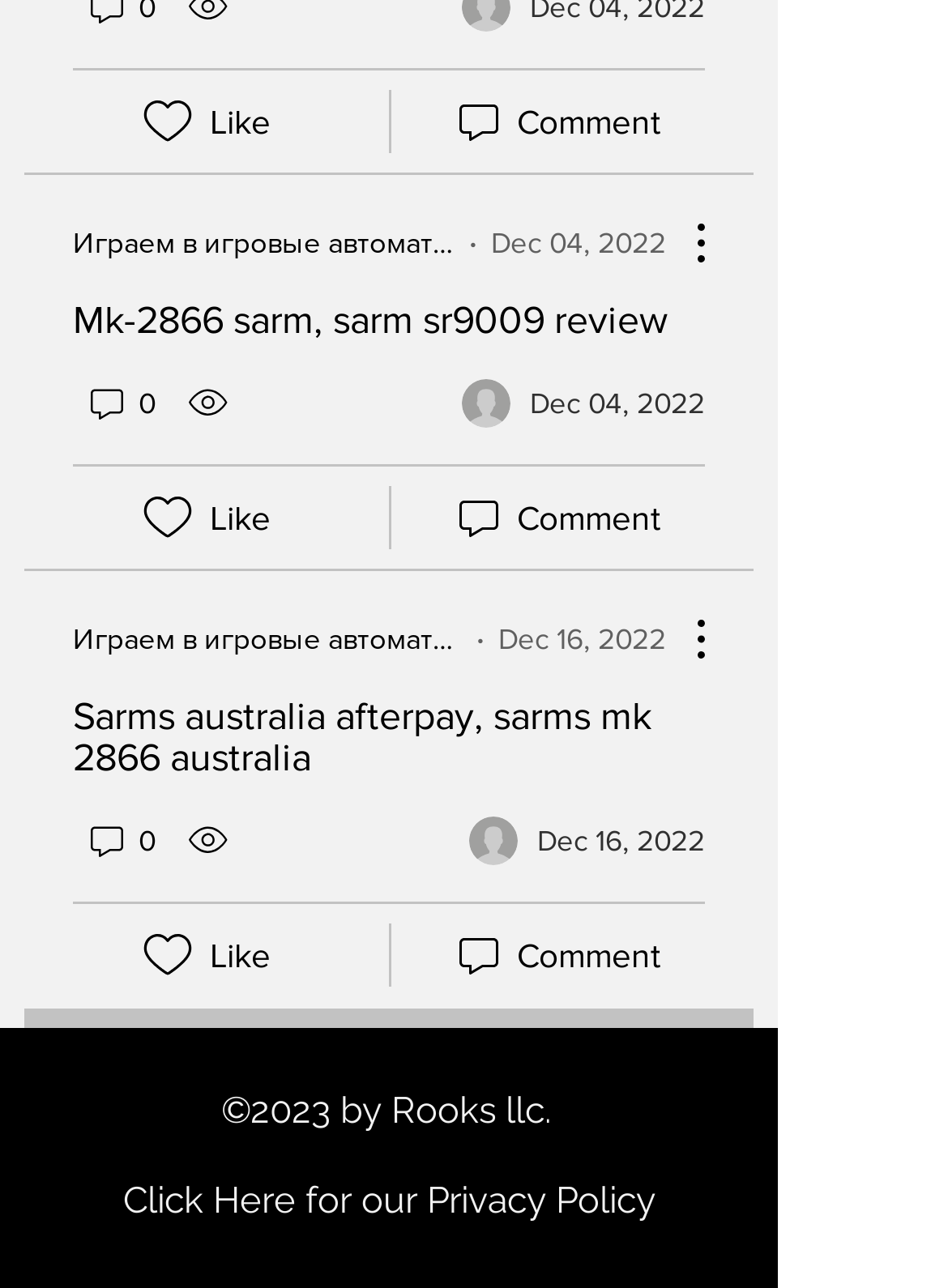Locate the bounding box coordinates of the segment that needs to be clicked to meet this instruction: "Navigate to most recent activity".

[0.487, 0.295, 0.744, 0.333]